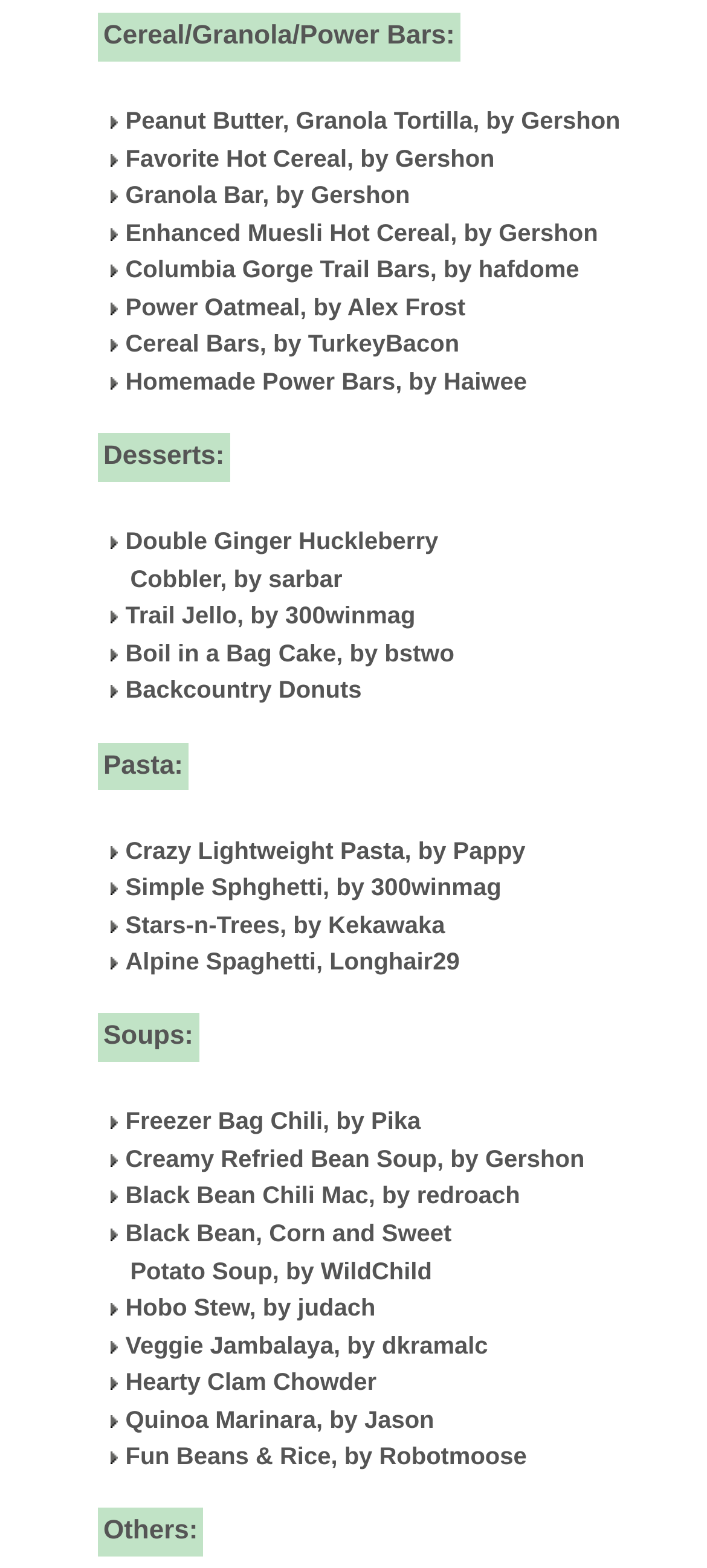What is the last soup option listed?
Please interpret the details in the image and answer the question thoroughly.

The last soup option listed is 'Fun Beans & Rice', which is listed in the table of soup options.